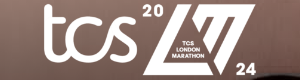Create an extensive caption that includes all significant details of the image.

The image showcases the official logo for the TCS London Marathon 2024, prominently featuring the letters "tcs" in a sleek, modern font, with the event year "2024" boldly integrated into the design. The logo is stylized in white against a subtle brown background, giving it a contemporary and clean appearance. This logo symbolizes the partnership between the TCS (Tata Consultancy Services) and the London Marathon, reflecting their commitment to excellence in one of the world’s premier marathon events. This image likely appears in promotional materials, highlighting the significance of the marathon and its official sponsors.